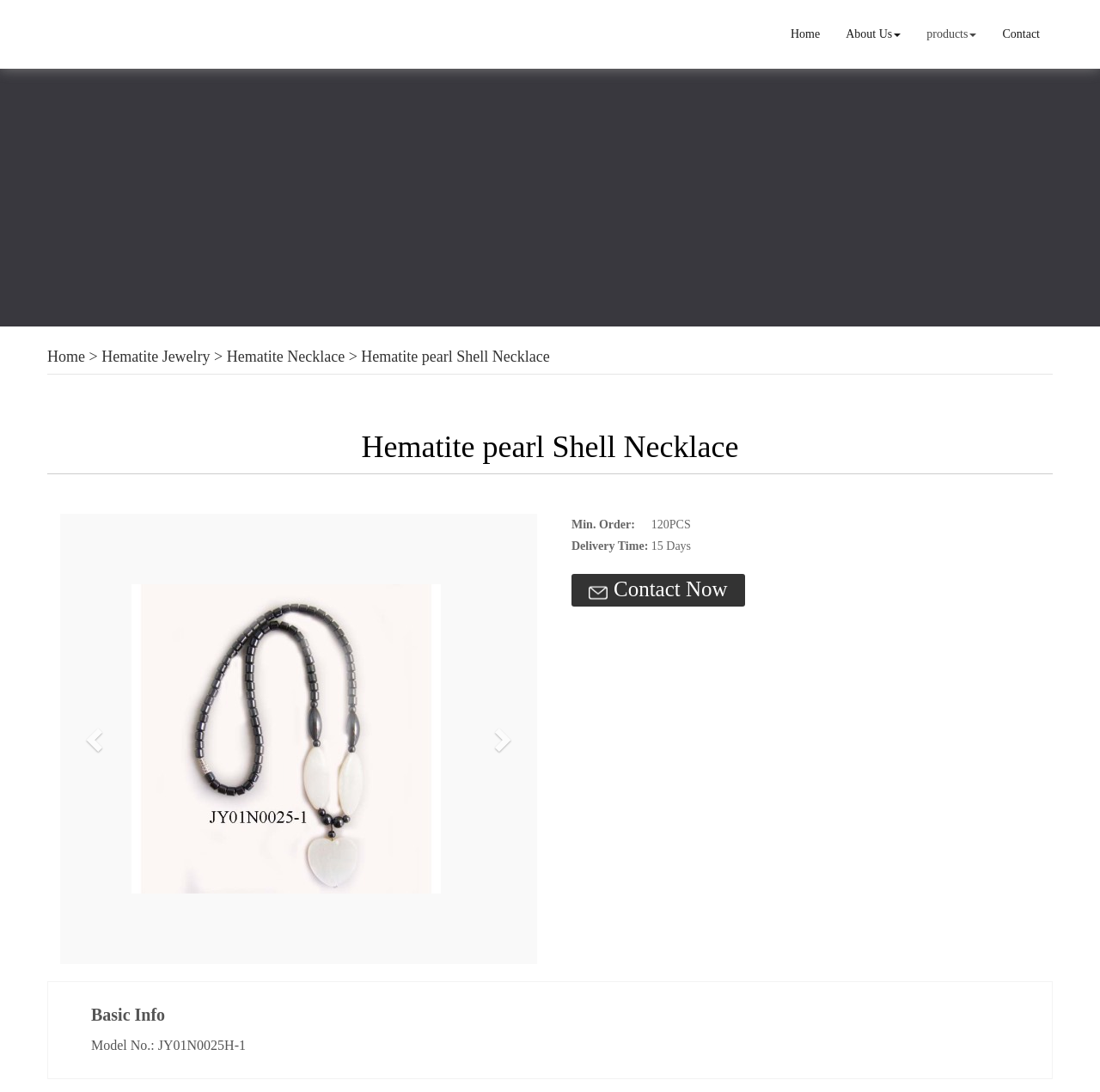Pinpoint the bounding box coordinates of the area that should be clicked to complete the following instruction: "Select Hematite pearl Shell Necklace". The coordinates must be given as four float numbers between 0 and 1, i.e., [left, top, right, bottom].

[0.055, 0.47, 0.465, 0.883]